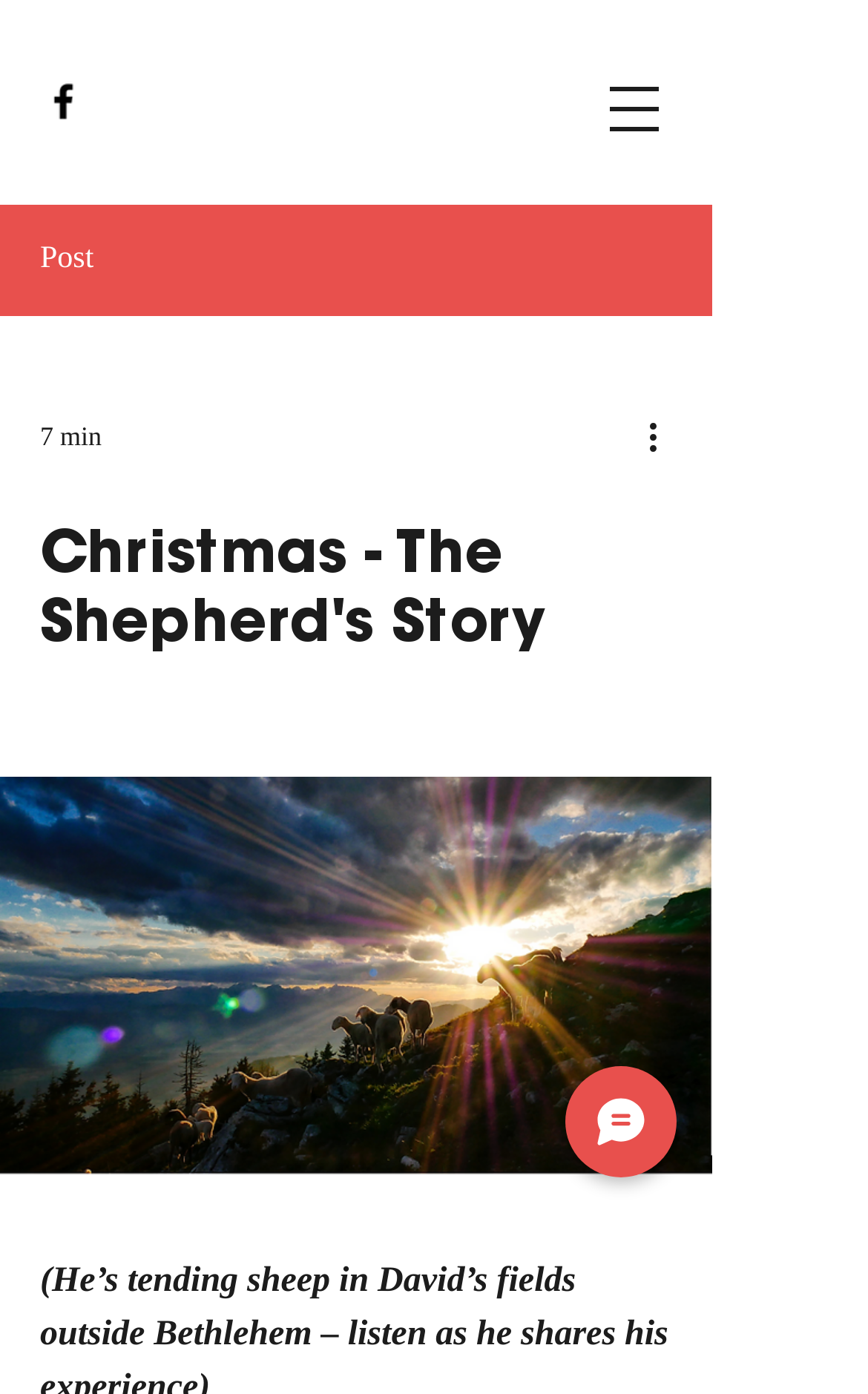Bounding box coordinates are to be given in the format (top-left x, top-left y, bottom-right x, bottom-right y). All values must be floating point numbers between 0 and 1. Provide the bounding box coordinate for the UI element described as: aria-label="More actions"

[0.738, 0.294, 0.8, 0.332]